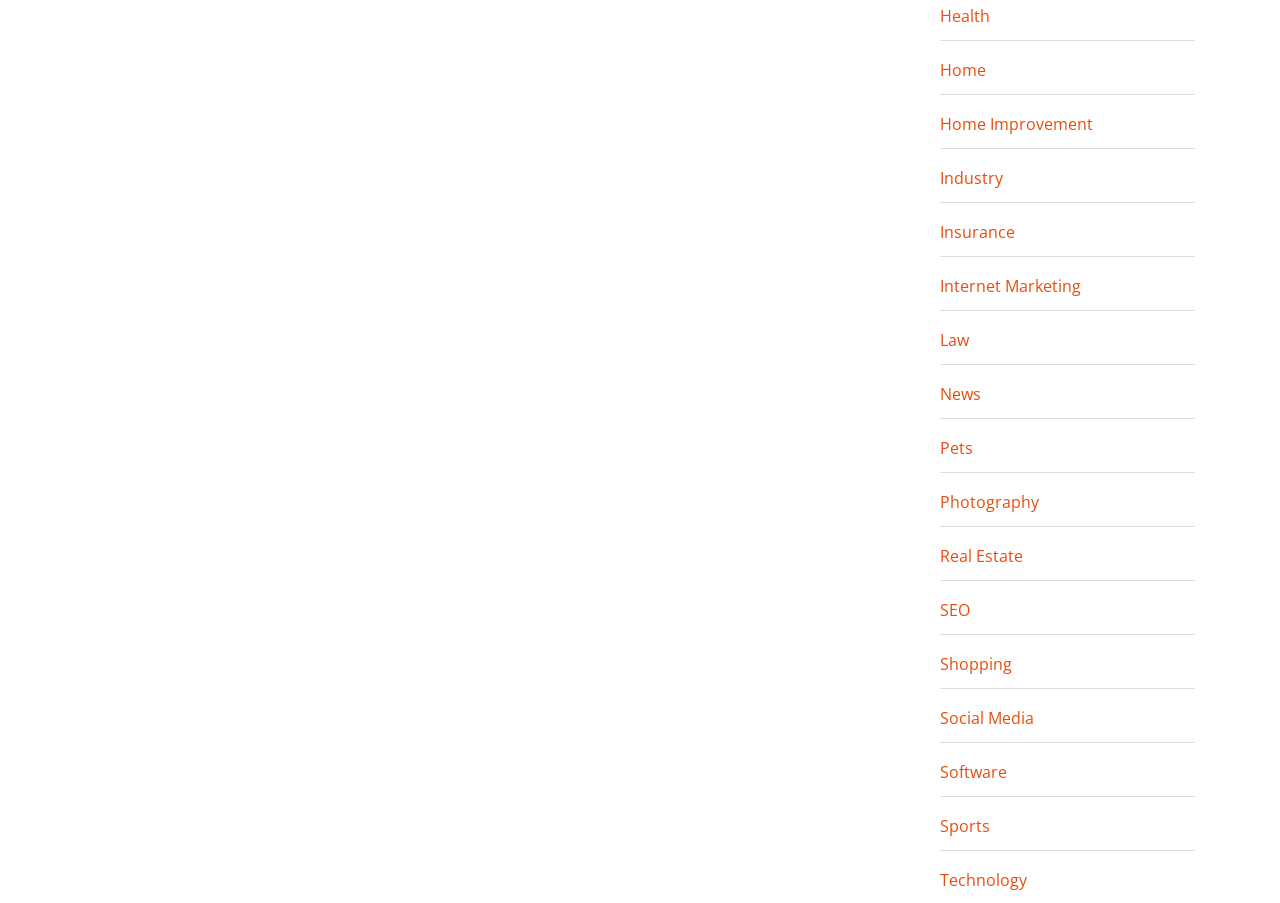Identify the bounding box coordinates for the element you need to click to achieve the following task: "Visit Home Improvement". The coordinates must be four float values ranging from 0 to 1, formatted as [left, top, right, bottom].

[0.734, 0.125, 0.854, 0.15]